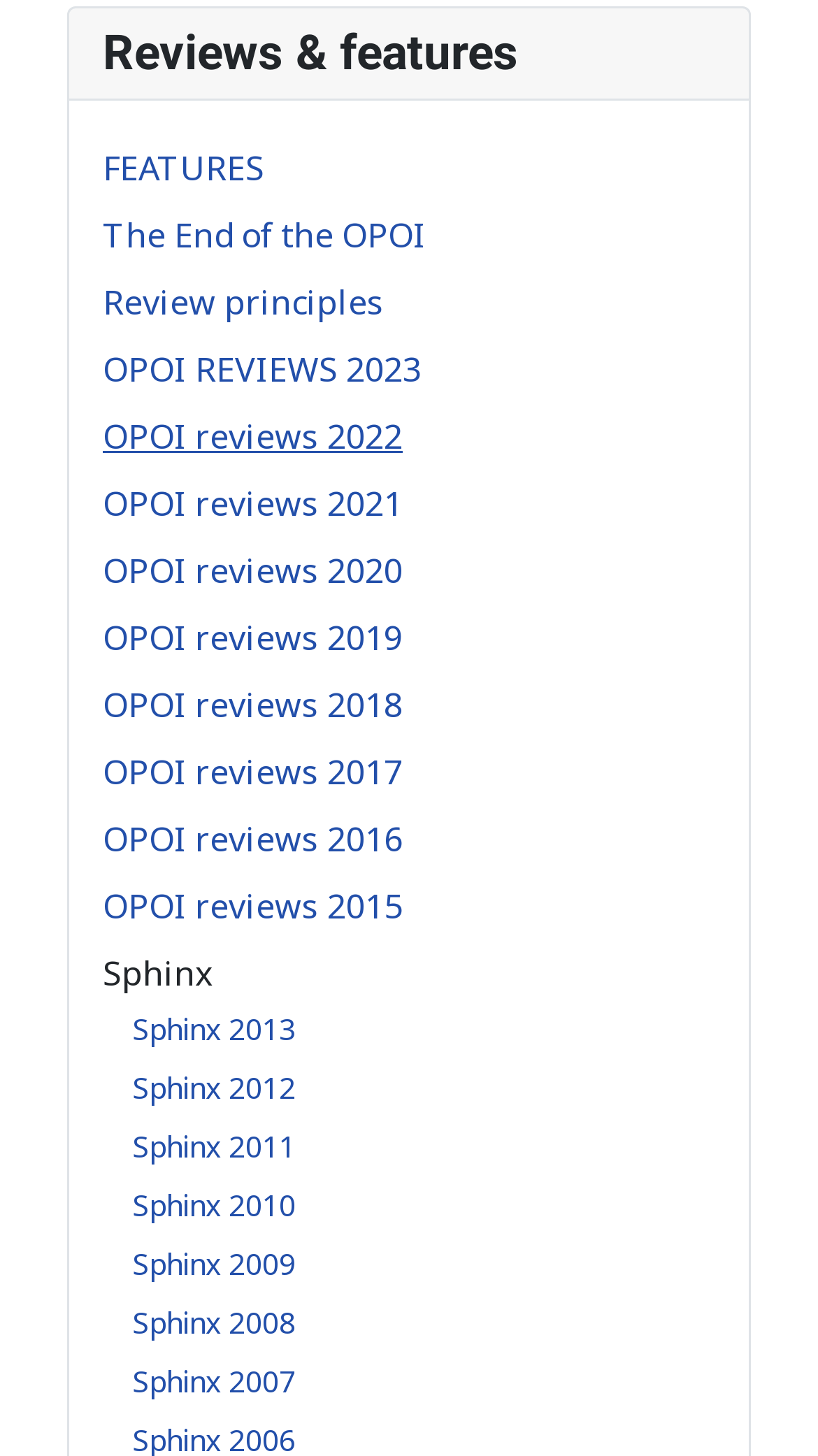Pinpoint the bounding box coordinates of the area that should be clicked to complete the following instruction: "View OPOI REVIEWS 2023". The coordinates must be given as four float numbers between 0 and 1, i.e., [left, top, right, bottom].

[0.126, 0.238, 0.515, 0.27]